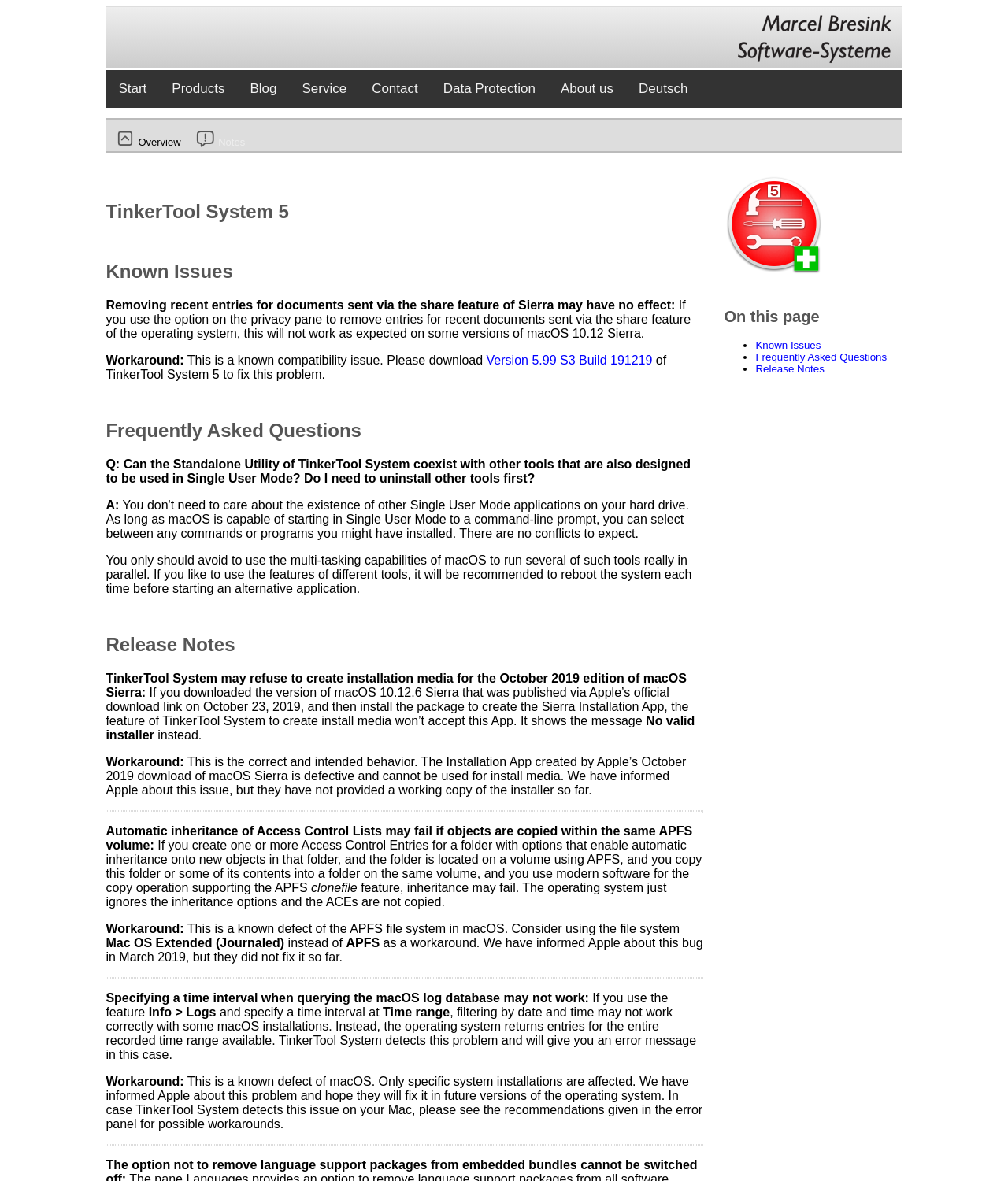Determine the bounding box coordinates of the region I should click to achieve the following instruction: "Check the Release Notes". Ensure the bounding box coordinates are four float numbers between 0 and 1, i.e., [left, top, right, bottom].

[0.105, 0.537, 0.697, 0.555]